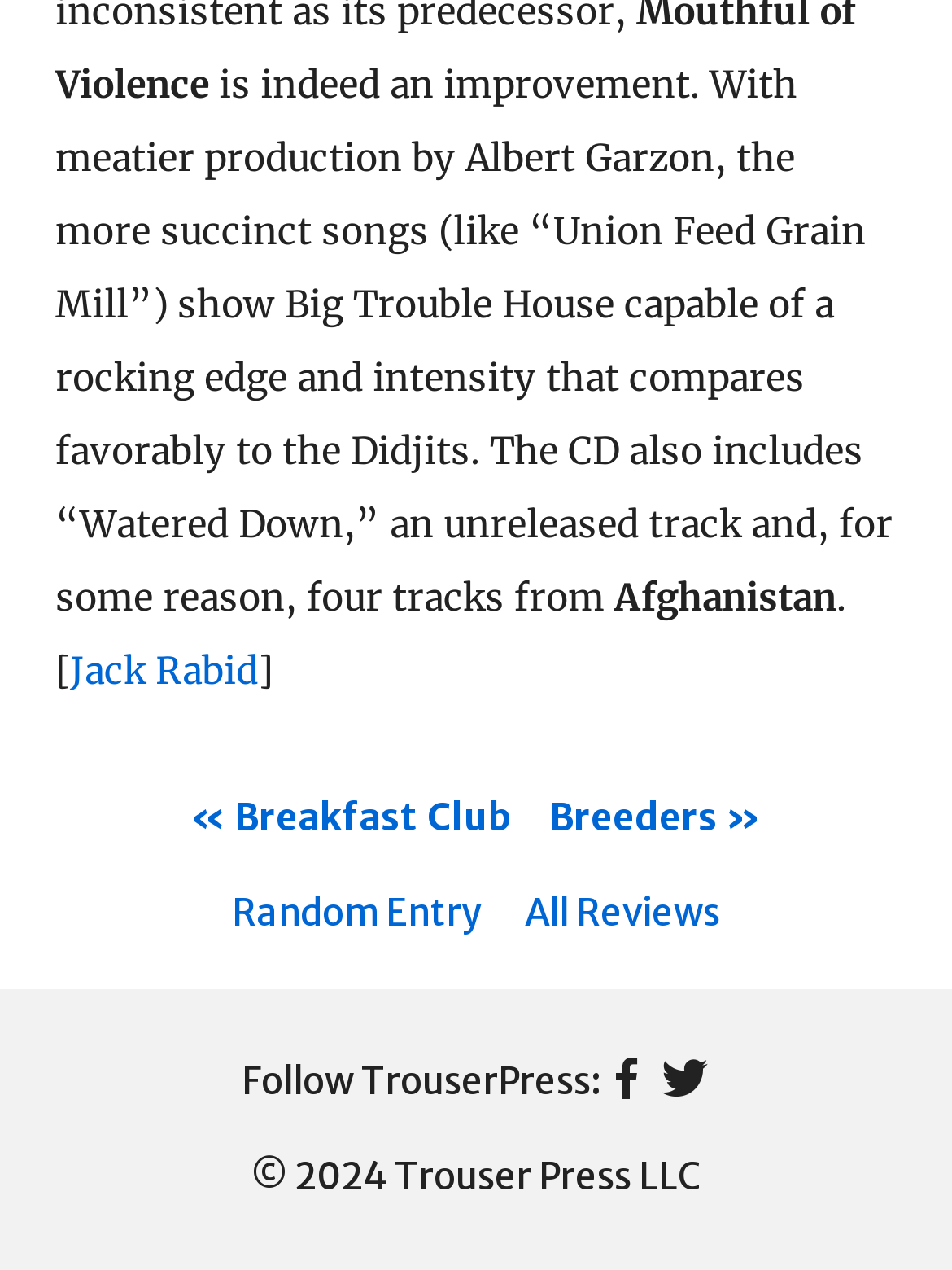Based on the element description, predict the bounding box coordinates (top-left x, top-left y, bottom-right x, bottom-right y) for the UI element in the screenshot: Giving false or misleading information

None